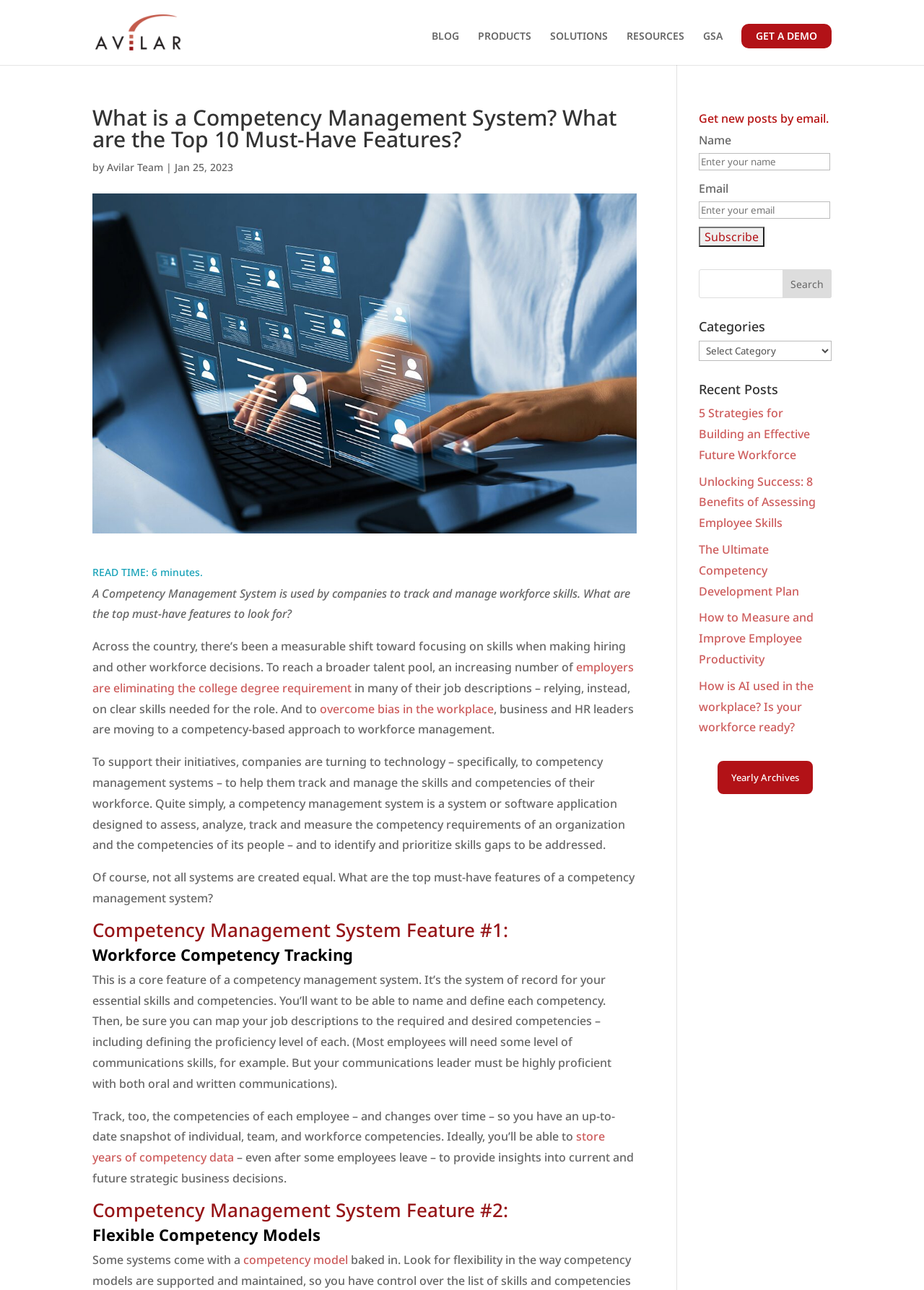What is the main topic of this webpage?
We need a detailed and exhaustive answer to the question. Please elaborate.

Based on the webpage content, the main topic is about competency management systems, which are used to track and manage workforce skills. The webpage provides information on the top features of a competency management system.